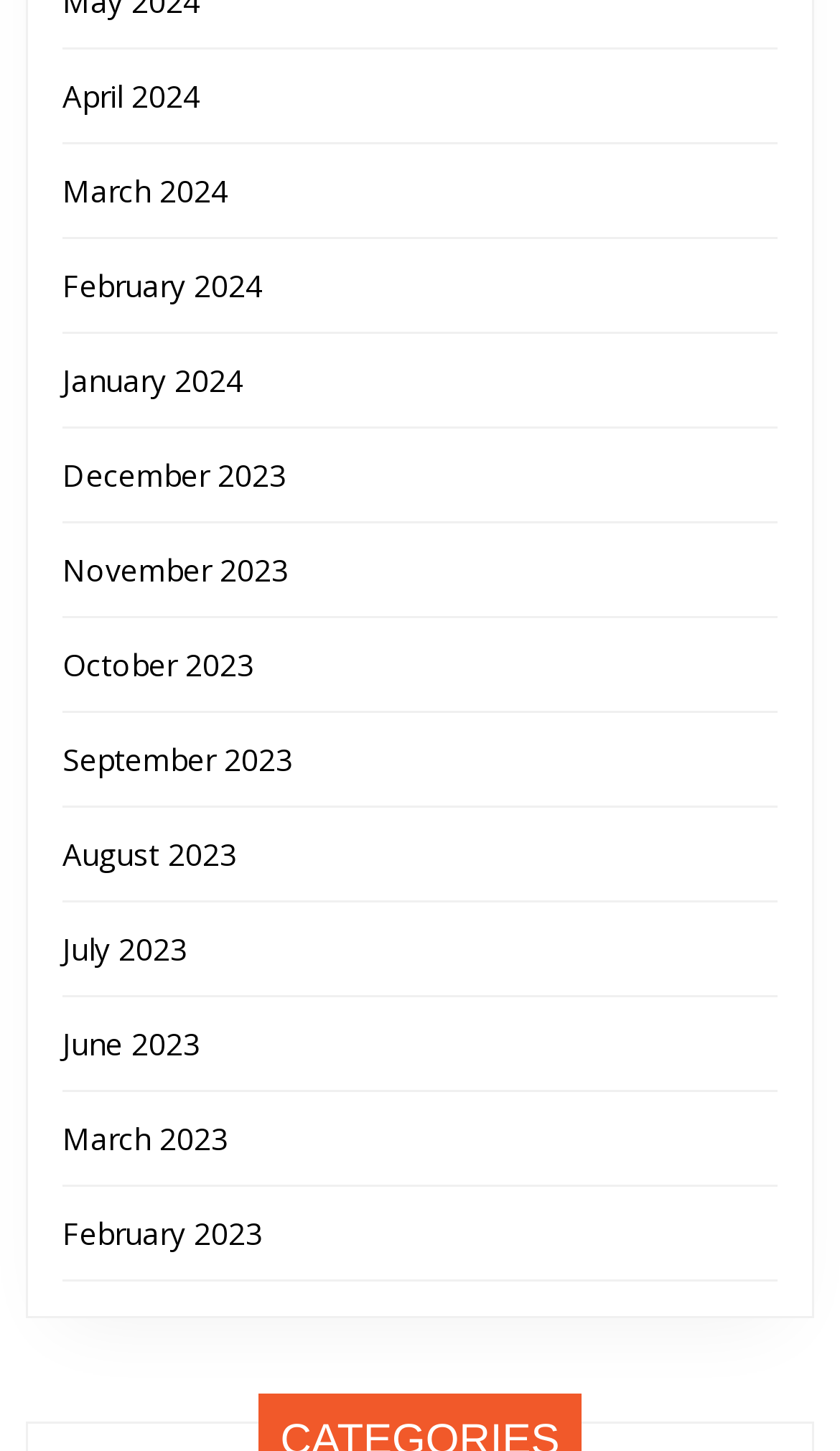Highlight the bounding box coordinates of the element that should be clicked to carry out the following instruction: "Browse February 2024". The coordinates must be given as four float numbers ranging from 0 to 1, i.e., [left, top, right, bottom].

[0.074, 0.183, 0.313, 0.211]